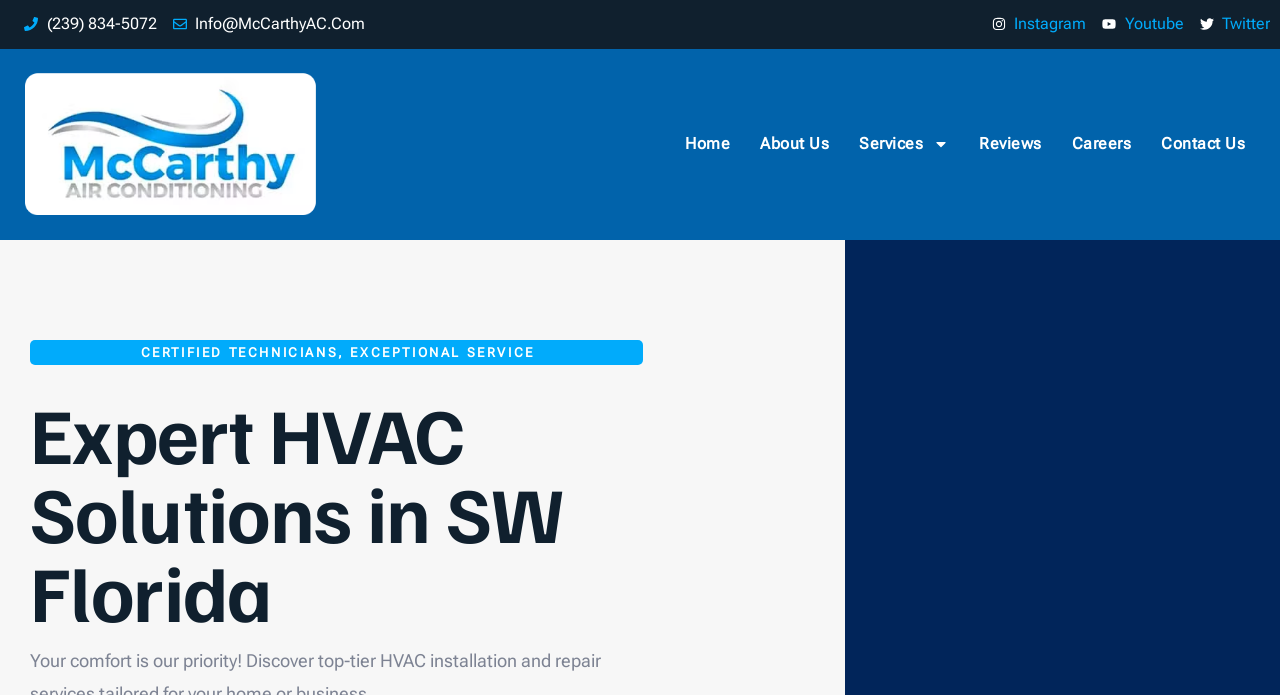Respond to the question below with a concise word or phrase:
What is the company's email address?

Info@McCarthyAC.Com